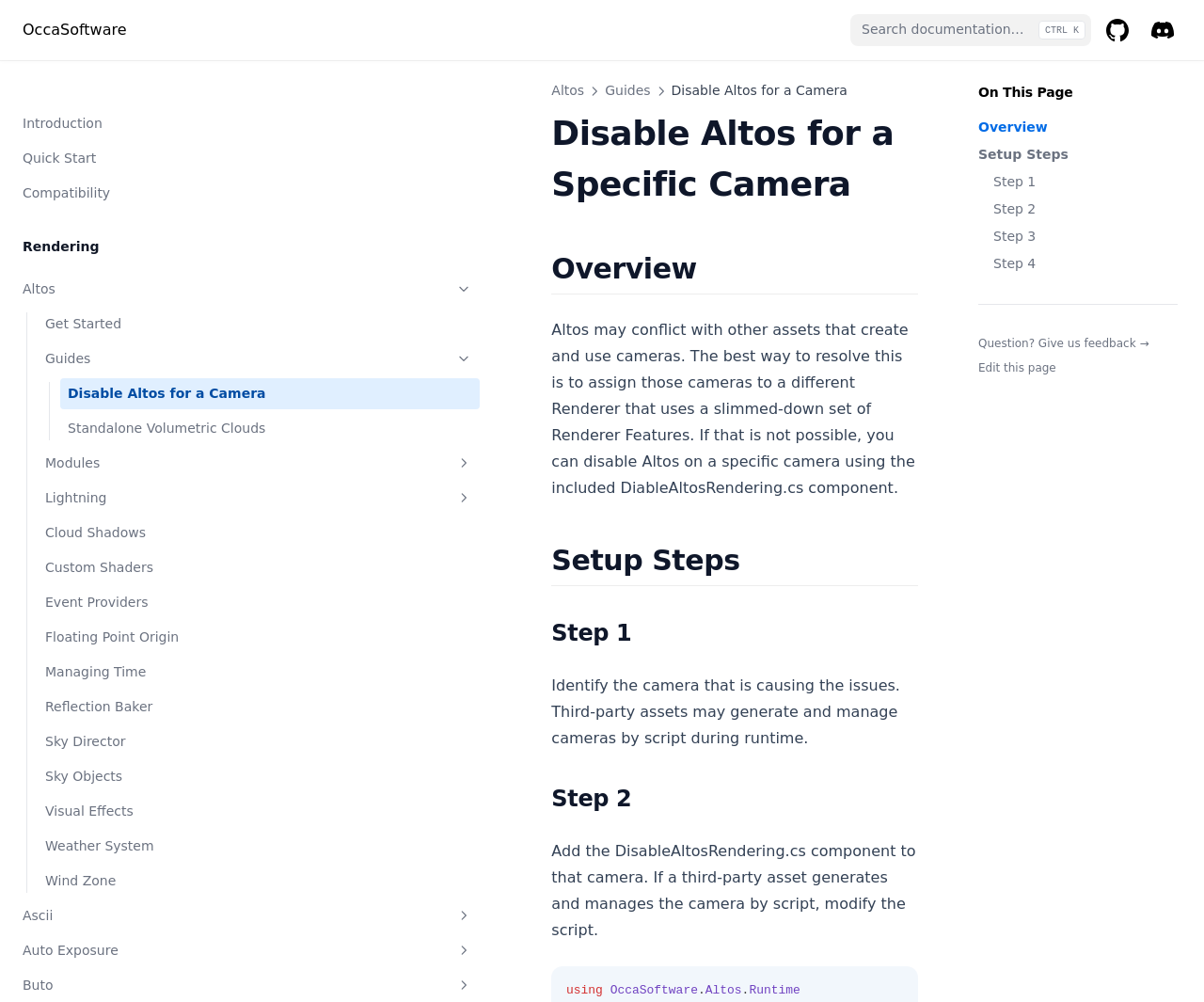Elaborate on the information and visuals displayed on the webpage.

The webpage is a documentation page for a game development platform, specifically focused on disabling Altos for a specific camera. At the top of the page, there is a navigation bar with links to OccaSoftware, a search box, and social media links to GitHub and Discord. 

Below the navigation bar, there is a sidebar on the left with links to various sections of the documentation, including Introduction, Quick Start, Compatibility, and more. The sidebar also contains buttons with icons, such as Guides and Modules.

The main content area of the page is divided into sections, each with a heading and descriptive text. The first section is an overview of disabling Altos for a specific camera, followed by setup steps, including identifying the problematic camera, adding a component to the camera, and modifying scripts if necessary. 

Throughout the page, there are links to related topics, such as Ascii, Auto Exposure, and Weather System. There is also a section with a heading "On This Page" that provides links to specific sections within the page. 

At the bottom of the page, there are links to provide feedback, edit the page, and a generic link to Altos.